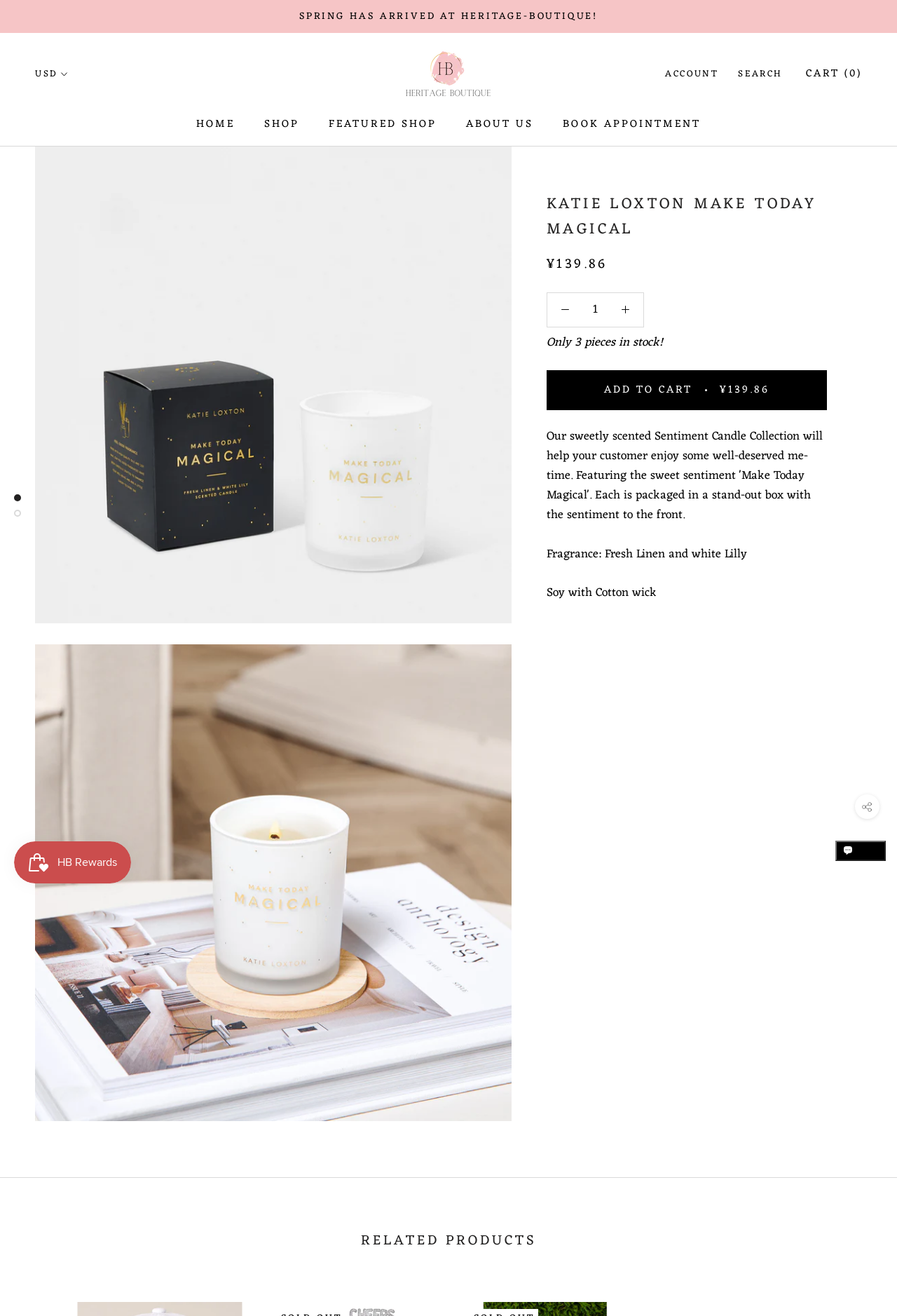Reply to the question with a brief word or phrase: What is the navigation menu item after 'HOME'?

SHOP